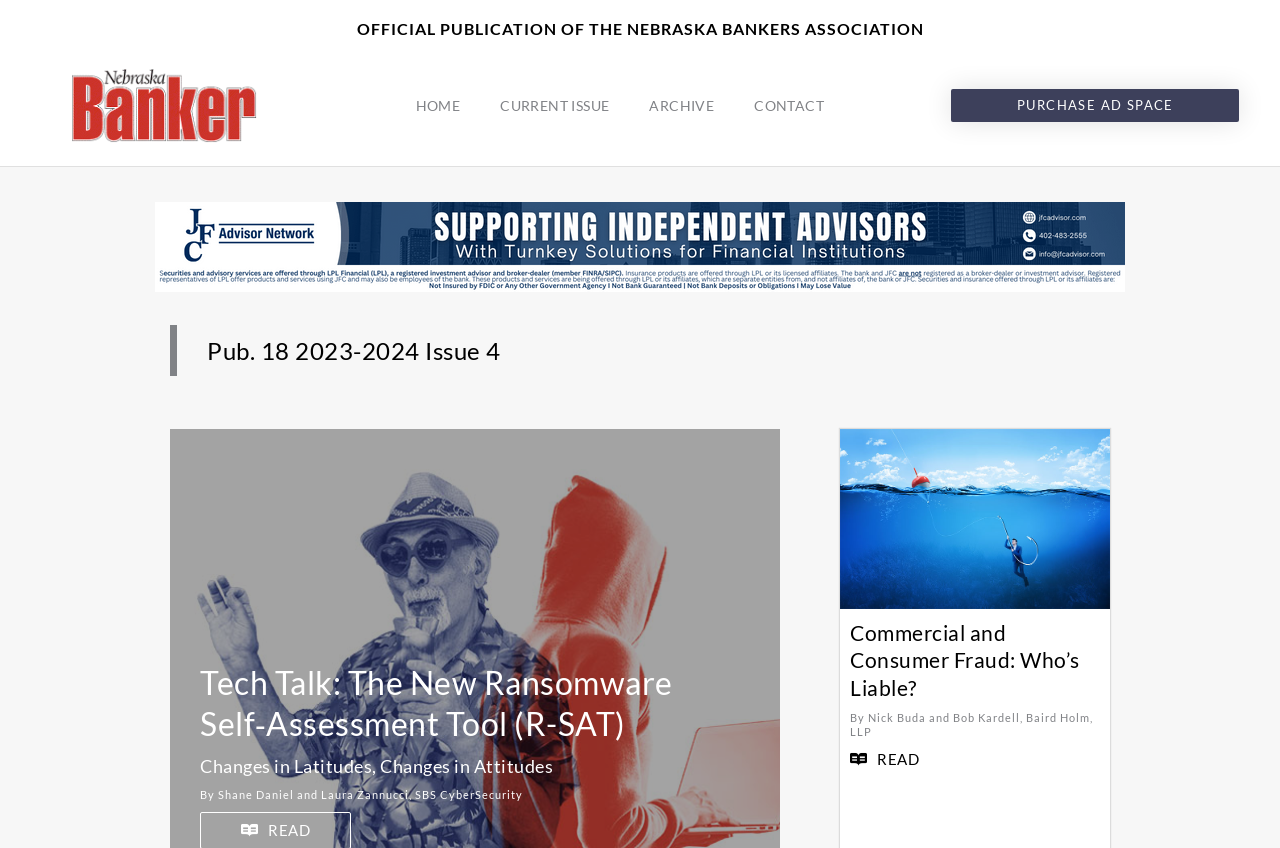Please mark the clickable region by giving the bounding box coordinates needed to complete this instruction: "view current issue".

[0.375, 0.077, 0.492, 0.172]